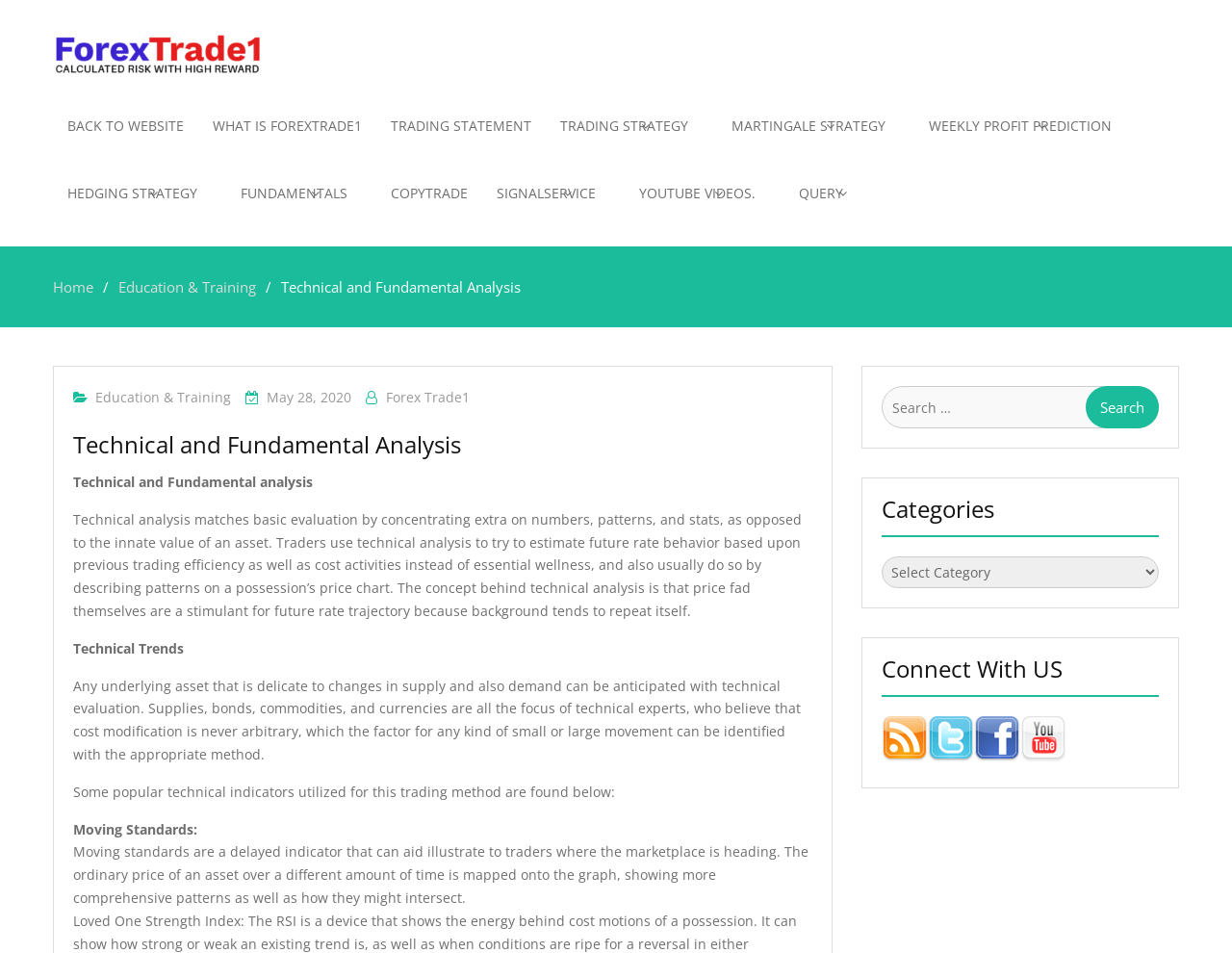What is the name of the first technical indicator mentioned?
Based on the image content, provide your answer in one word or a short phrase.

Moving Standards